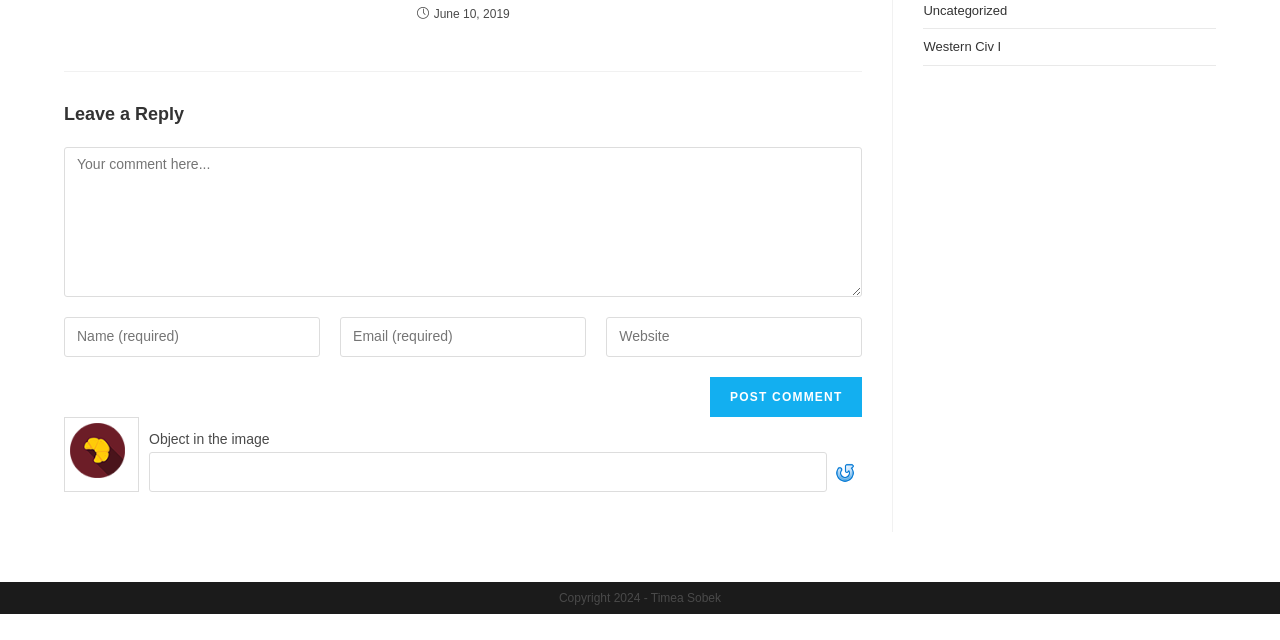Given the description: "name="image-captcha-input"", determine the bounding box coordinates of the UI element. The coordinates should be formatted as four float numbers between 0 and 1, [left, top, right, bottom].

[0.116, 0.706, 0.646, 0.769]